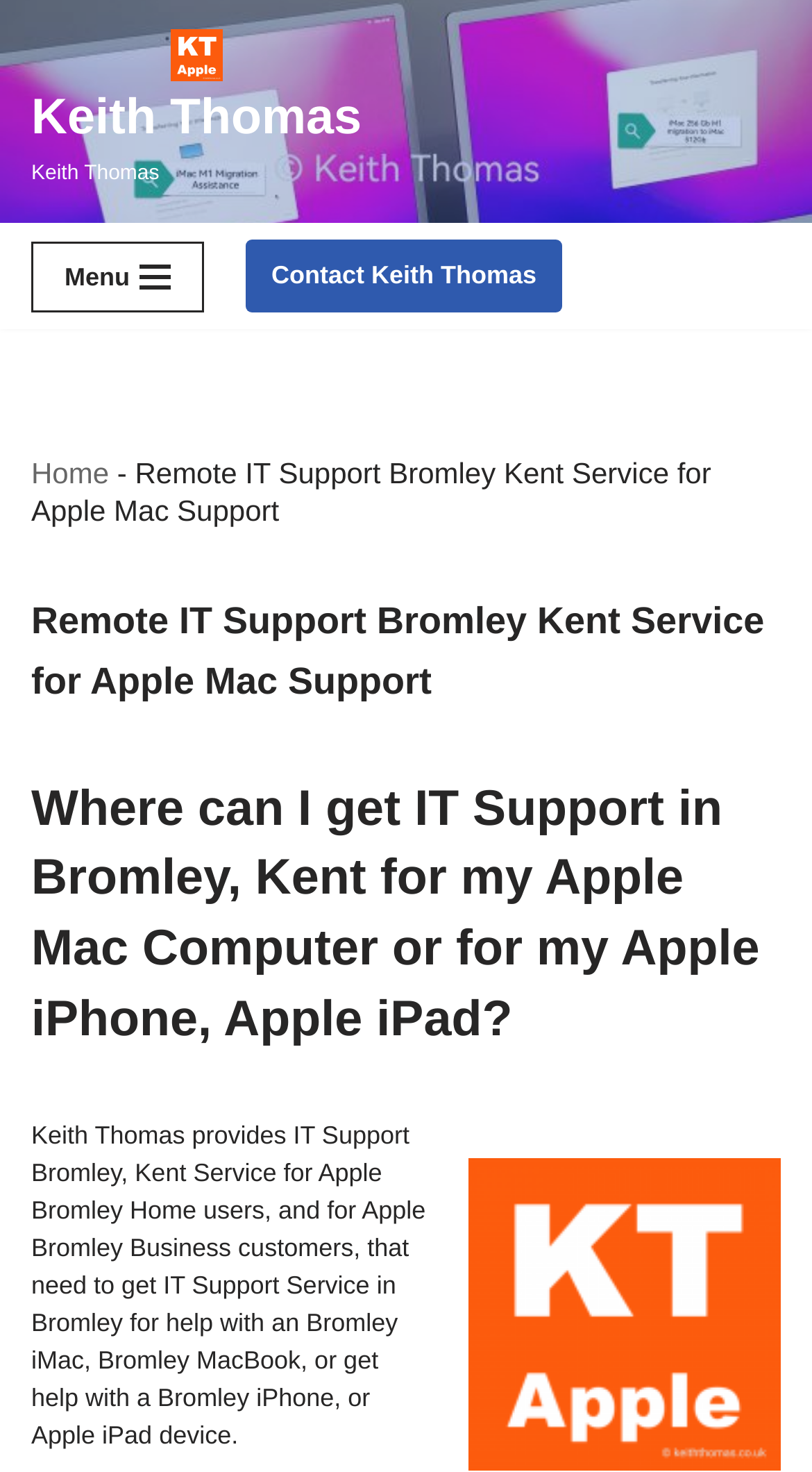What is the main title displayed on this webpage?

Remote IT Support Bromley Kent Service for Apple Mac Support